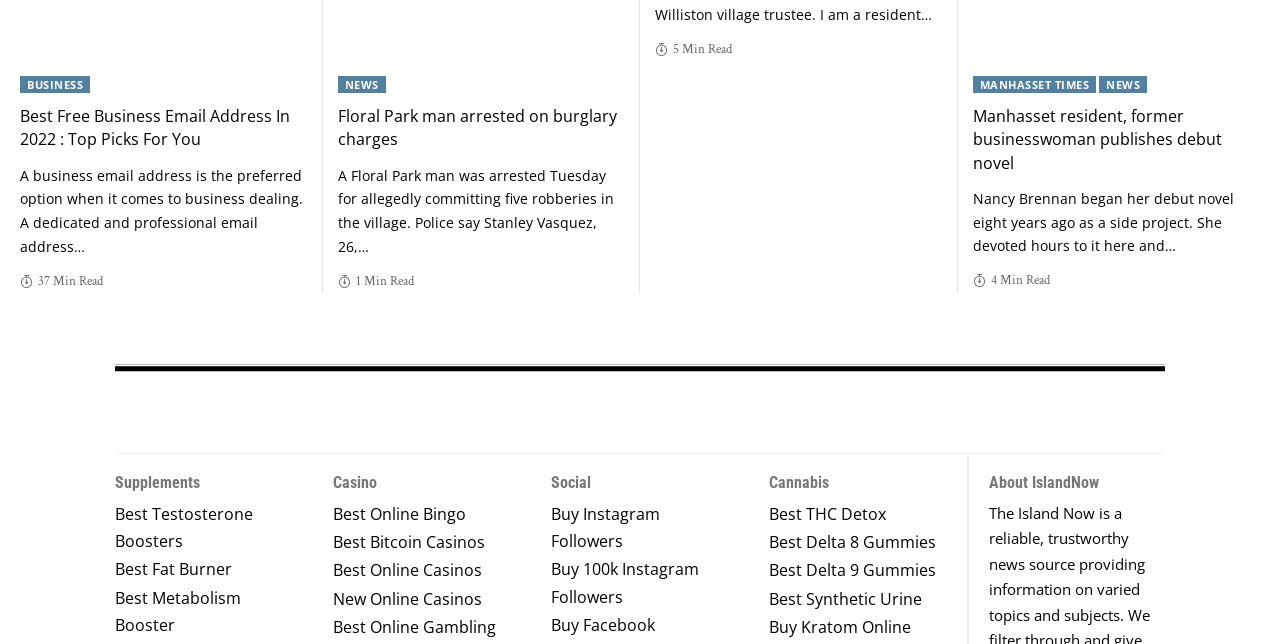Find the bounding box coordinates of the area to click in order to follow the instruction: "Visit the MANHASSET TIMES".

[0.76, 0.118, 0.856, 0.145]